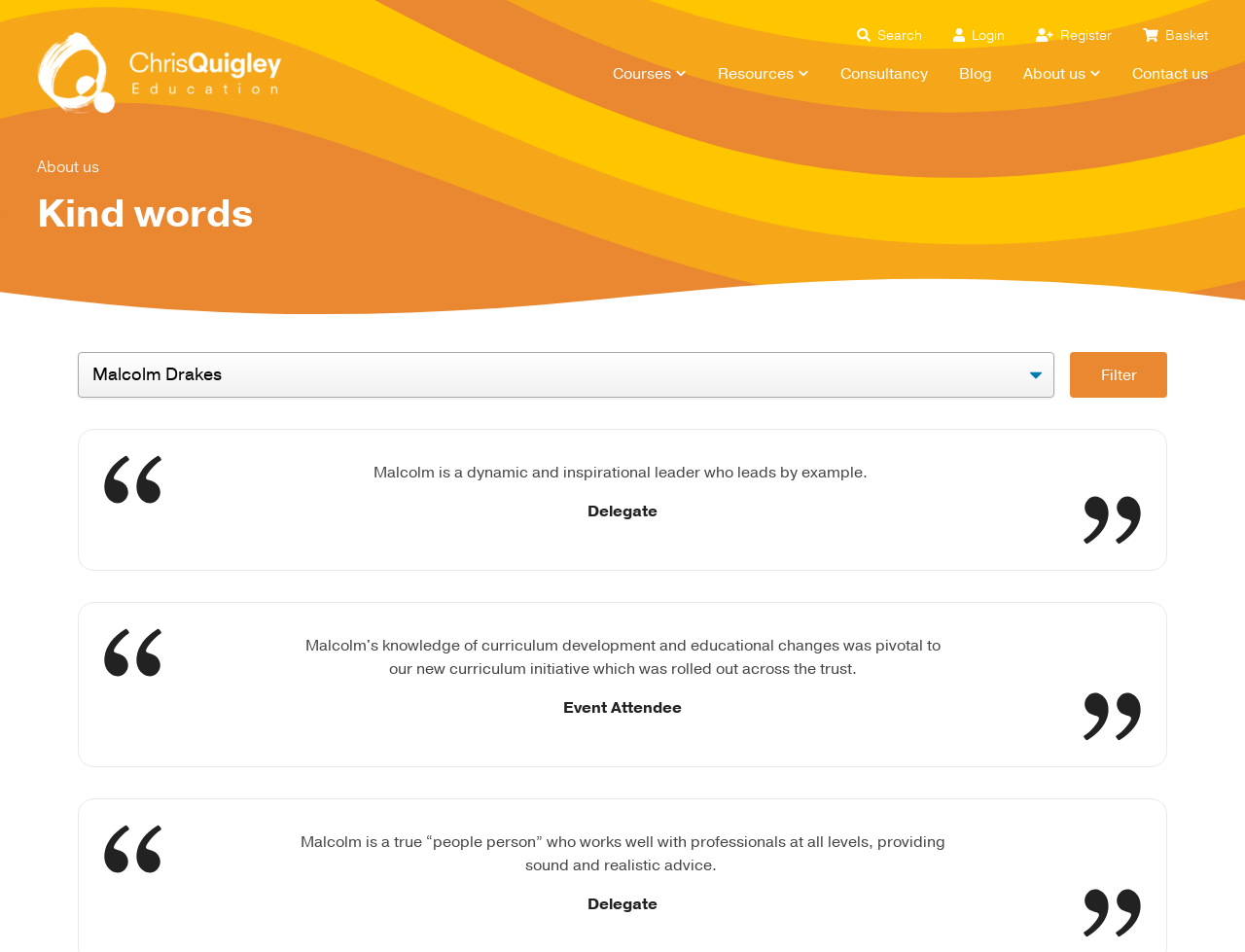Explain in detail what is displayed on the webpage.

The webpage is about Chris Quigley Education, showcasing reviews and testimonials. At the top left, there is a link to the homepage with a corresponding image. On the top right, there are links to search, login, register, and a basket, with a small image next to the register link. 

Below these links, there is a navigation menu with links to courses, resources, consultancy, blog, about us, and contact us. The "About us" link is duplicated, with one instance located at the top right and another at the bottom left.

The main content of the page is divided into three sections, each containing an image, a blockquote with a testimonial, and a label indicating the role of the person who provided the testimonial. The first section has a testimonial from a delegate, praising Malcolm as a dynamic and inspirational leader. The second section has a testimonial from an event attendee, and the third section has a testimonial from a delegate, describing Malcolm as a true "people person" who works well with professionals at all levels.

There is also a combobox and a filter button located above the main content, which may be used to sort or filter the testimonials.